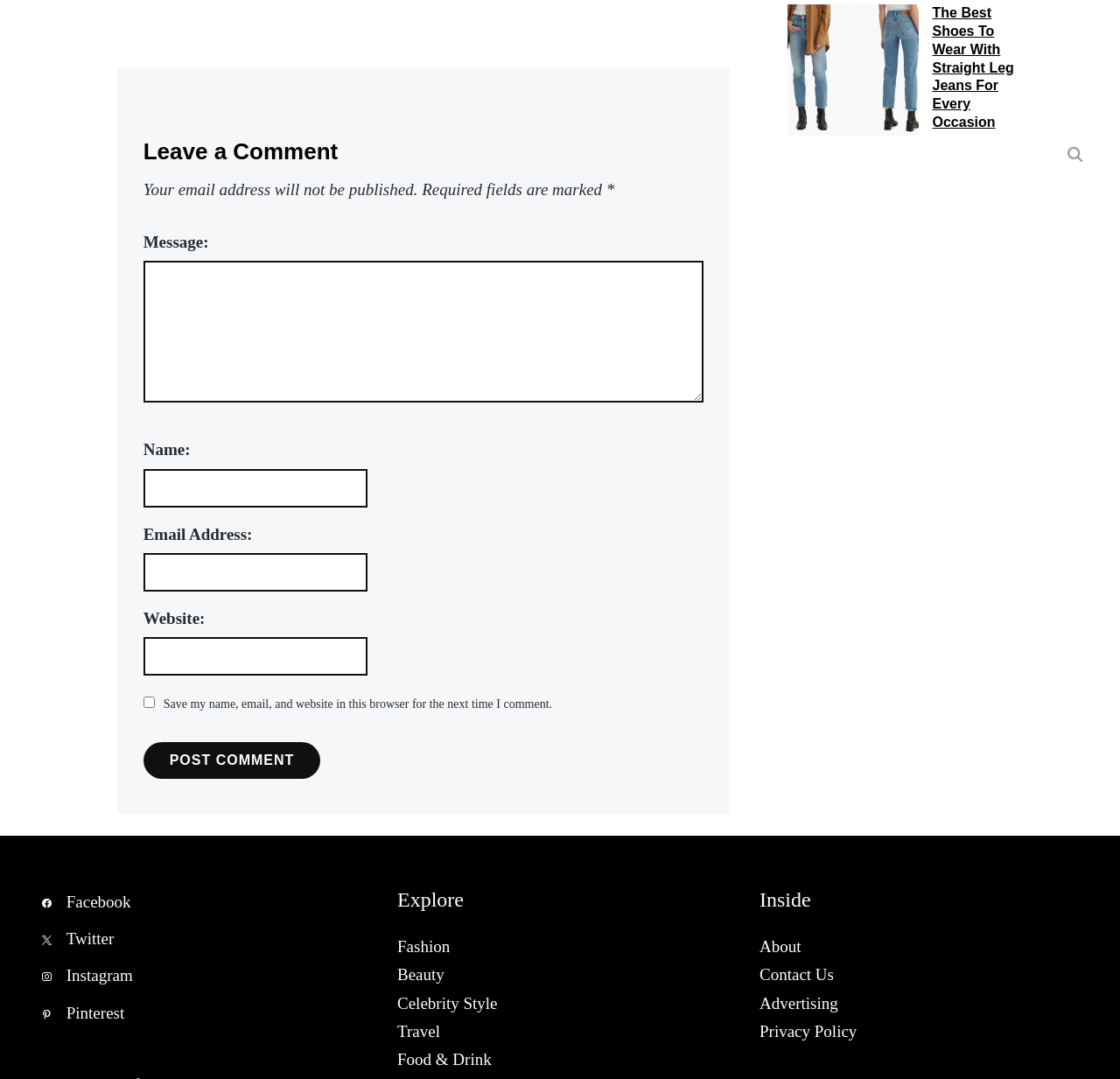Find the bounding box coordinates of the element to click in order to complete the given instruction: "Click the Search button."

[0.944, 0.125, 0.975, 0.158]